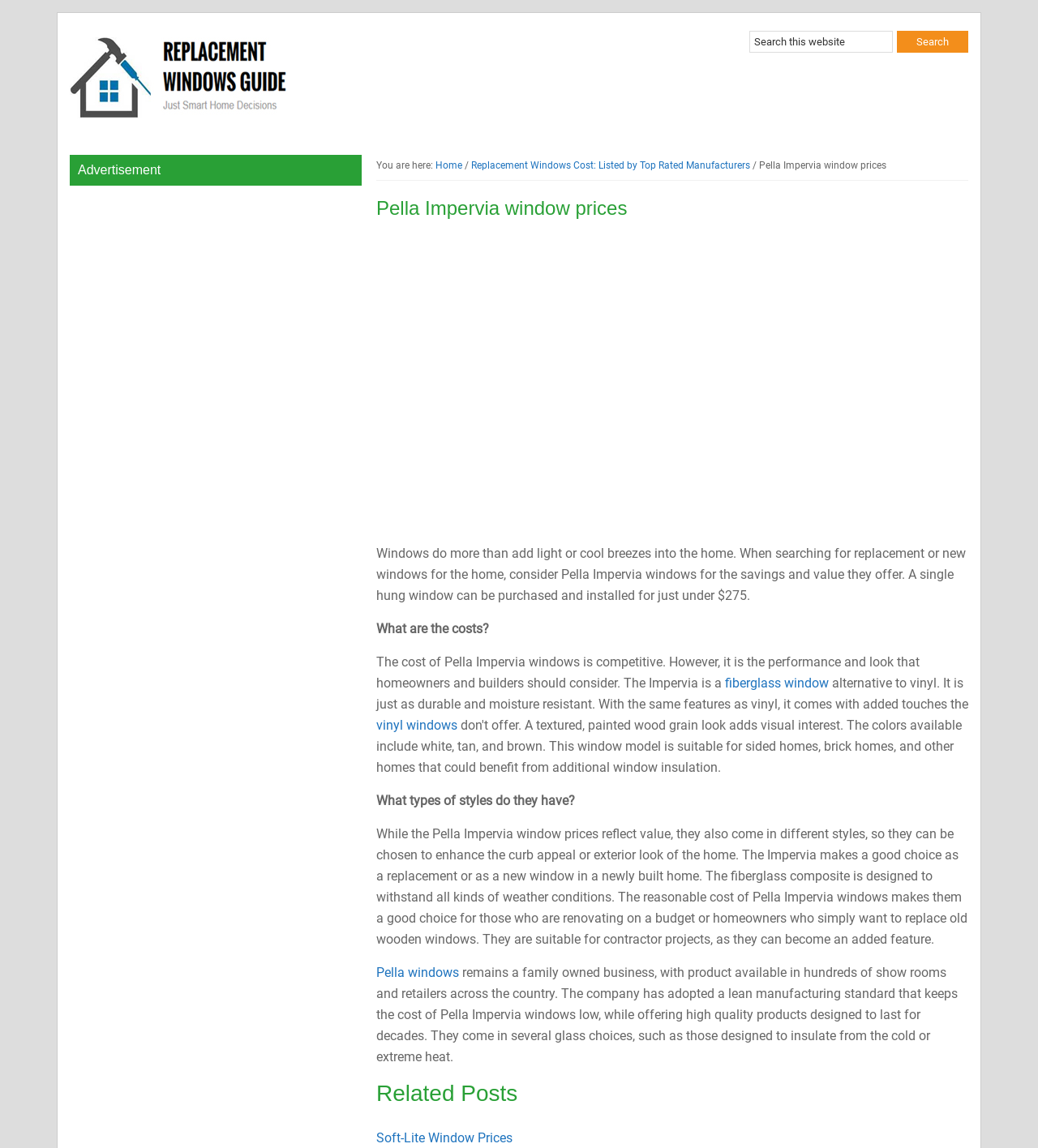Please find the bounding box coordinates of the element's region to be clicked to carry out this instruction: "Learn about 'fiberglass window'".

[0.698, 0.588, 0.798, 0.602]